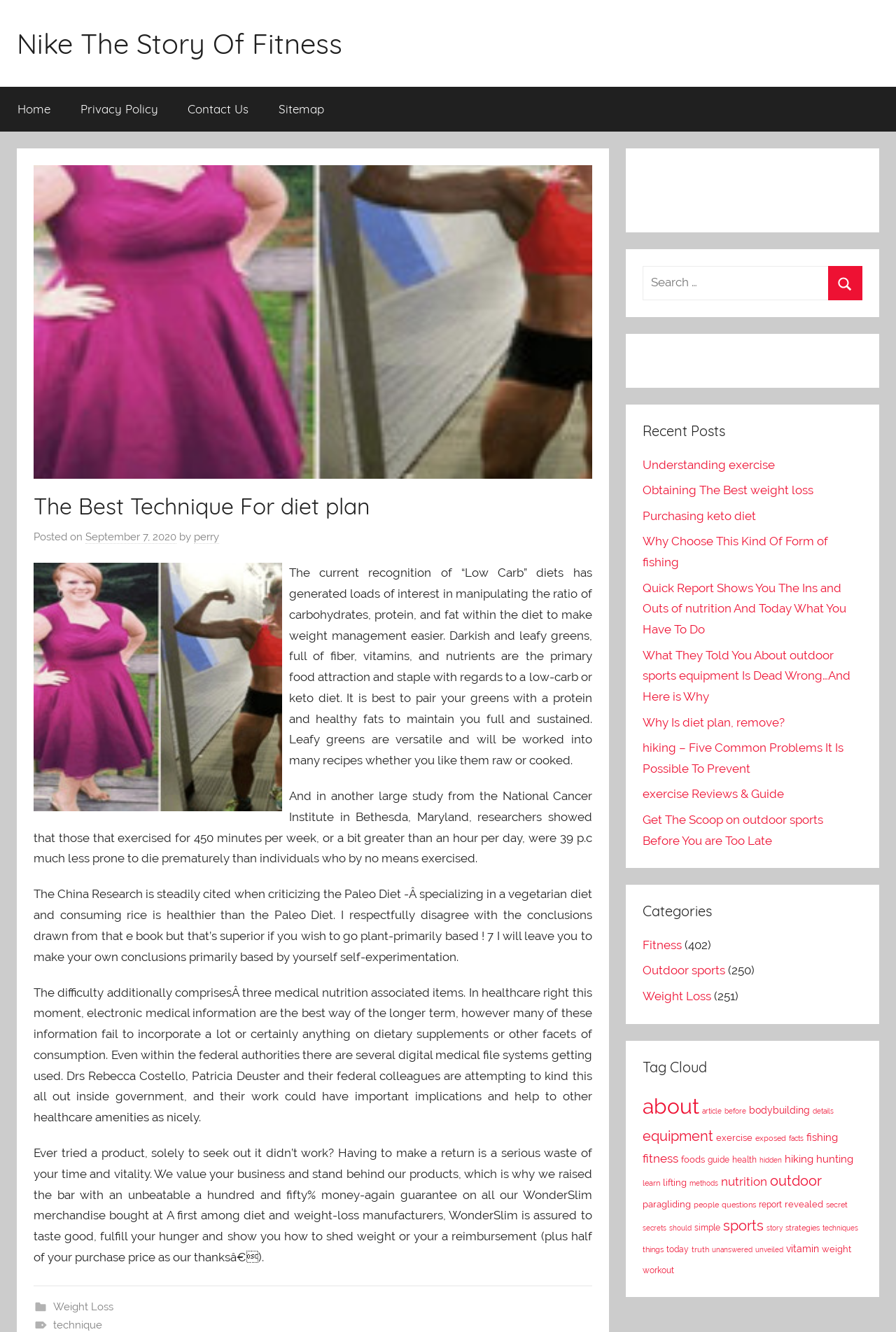Pinpoint the bounding box coordinates of the element you need to click to execute the following instruction: "Click on the 'Home' link". The bounding box should be represented by four float numbers between 0 and 1, in the format [left, top, right, bottom].

[0.003, 0.065, 0.073, 0.099]